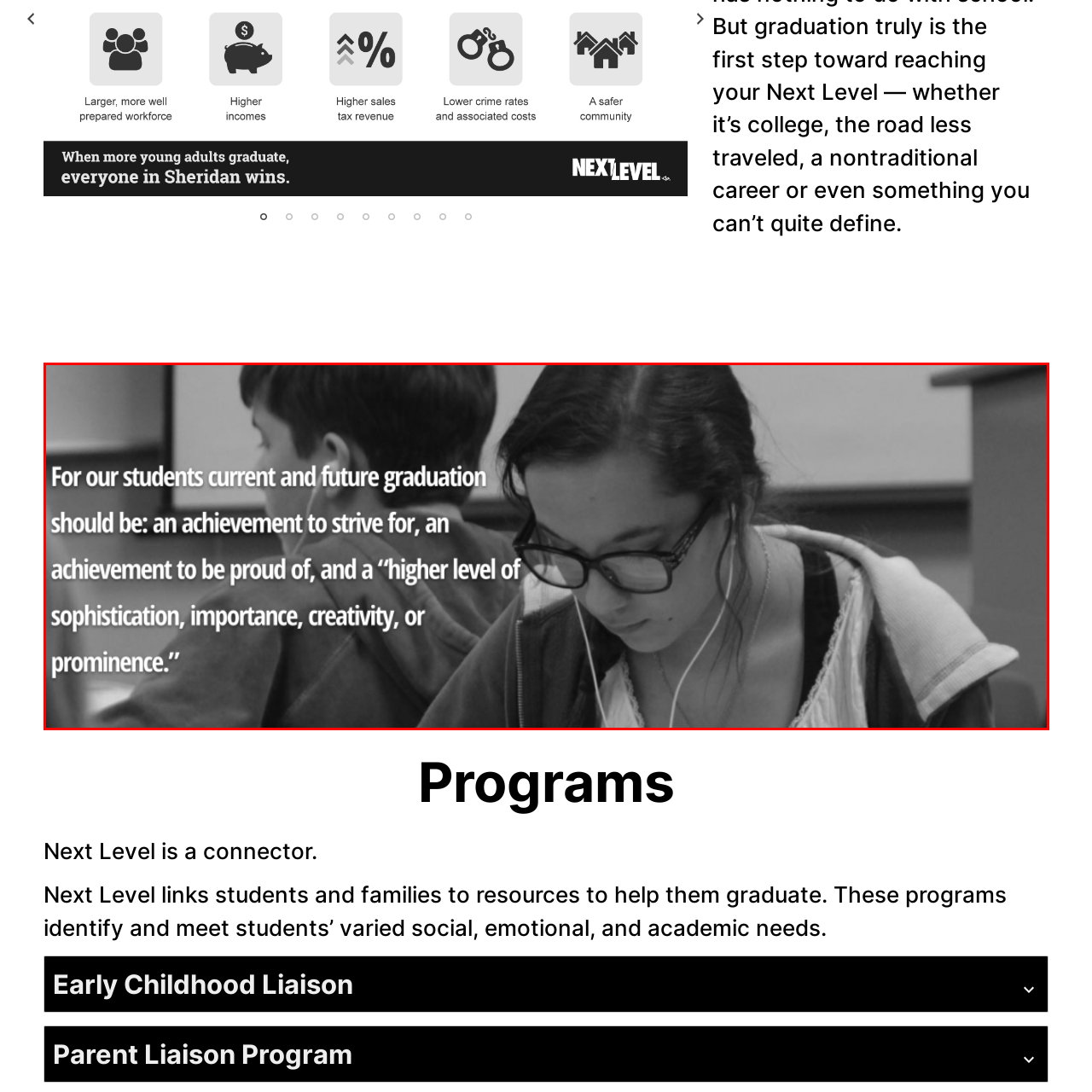Give an in-depth description of the scene depicted in the red-outlined box.

The image features a student engrossed in their studies, capturing the essence of dedication and focus crucial for academic success. The black-and-white photograph juxtaposes the student with blurred background figures, emphasizing their concentration. Accompanying the visual is a powerful quote that emphasizes the significance of graduation as a milestone of achievement and personal growth. It expresses the aspiration for students to strive for, take pride in, and reach a higher level of sophistication, importance, creativity, or prominence. This combination of imagery and text underlines the program's commitment to supporting students and their families in navigating the educational landscape.